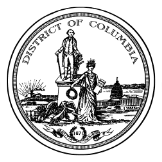Answer with a single word or phrase: 
What is the building depicted in the background?

the Capitol Building